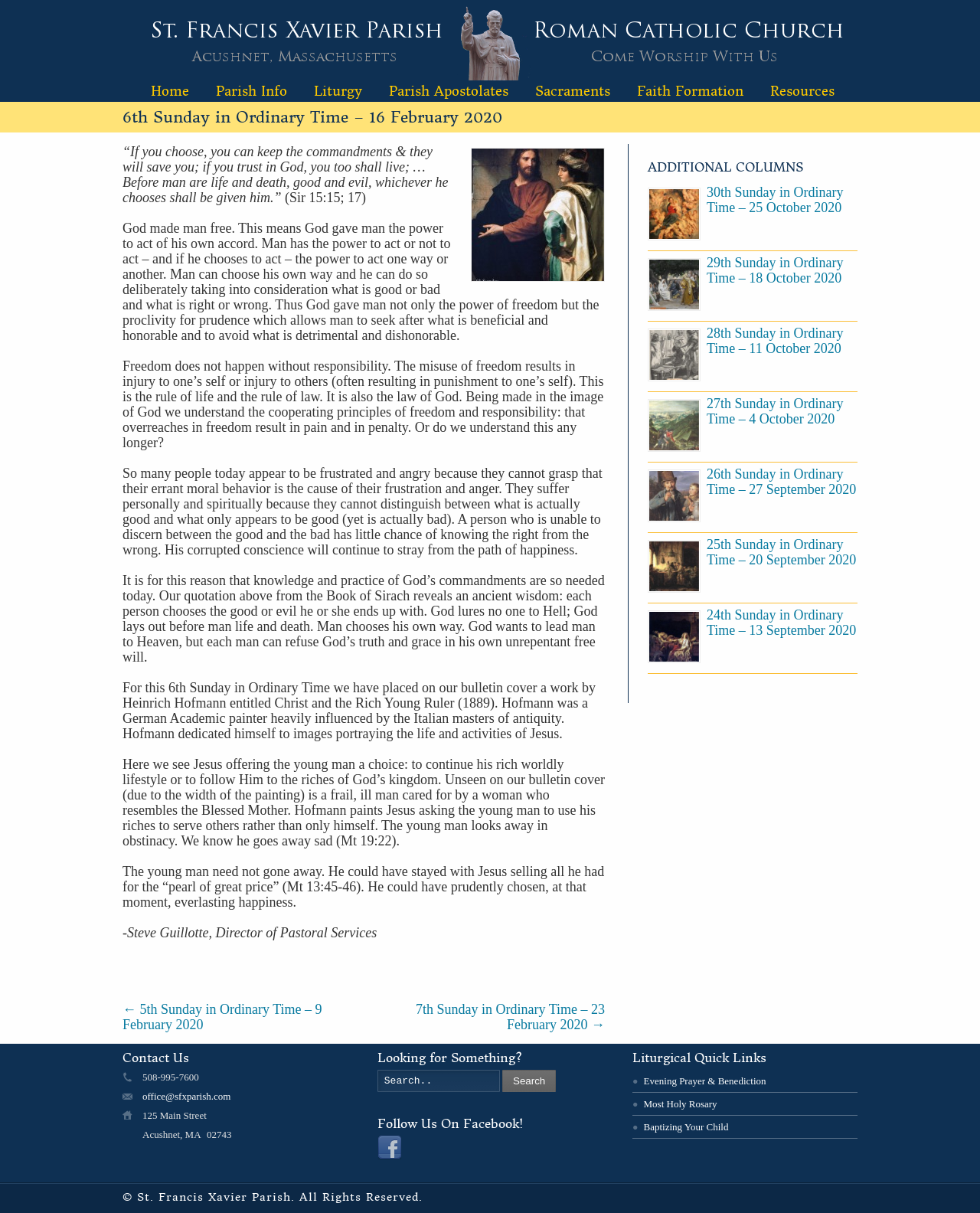Who is the author of the sermon?
Answer the question with a thorough and detailed explanation.

The author of the sermon is Steve Guillotte, who is identified as the Director of Pastoral Services at the bottom of the sermon text.